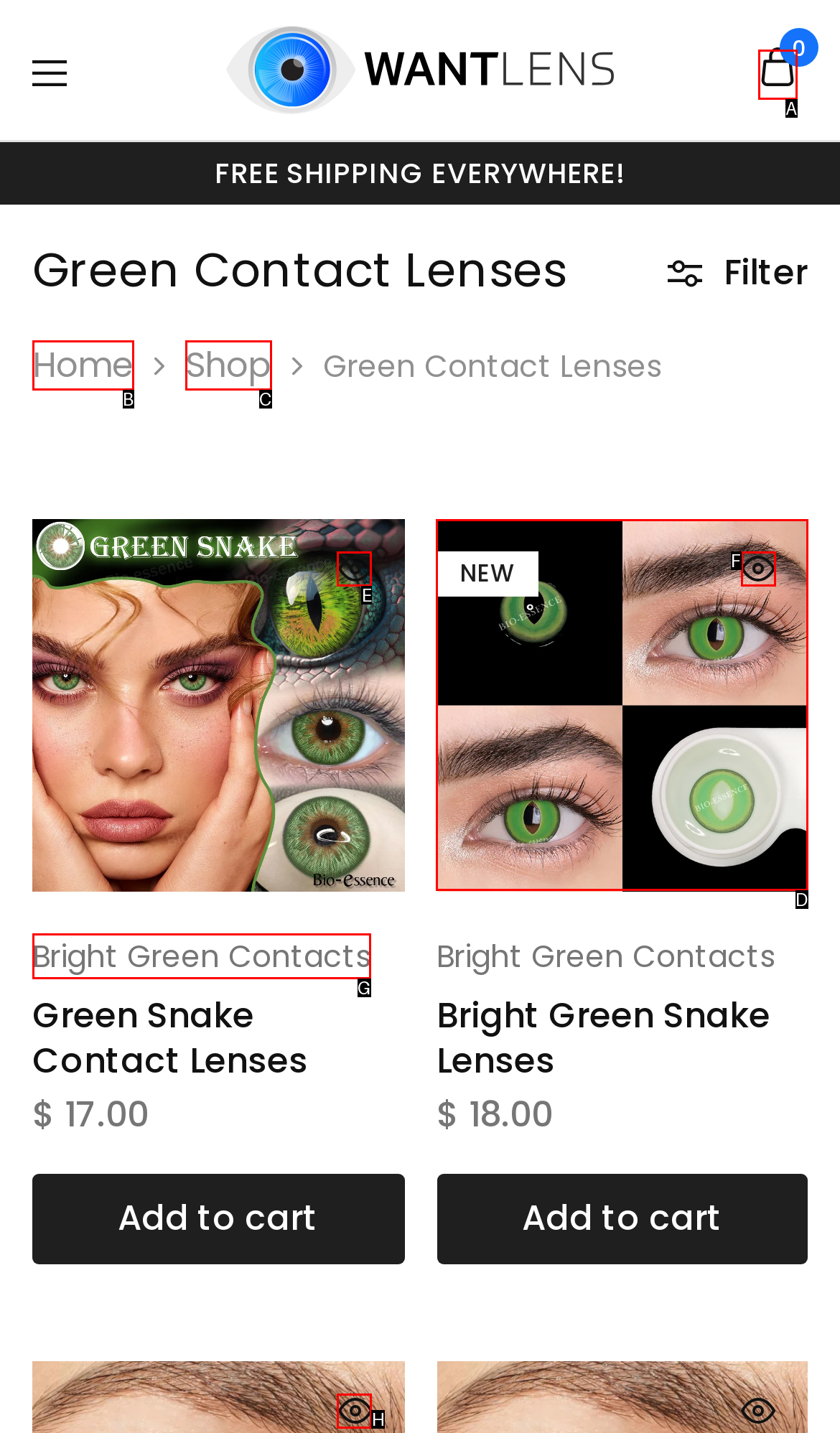Identify the HTML element that corresponds to the following description: Bright Green Contacts. Provide the letter of the correct option from the presented choices.

G